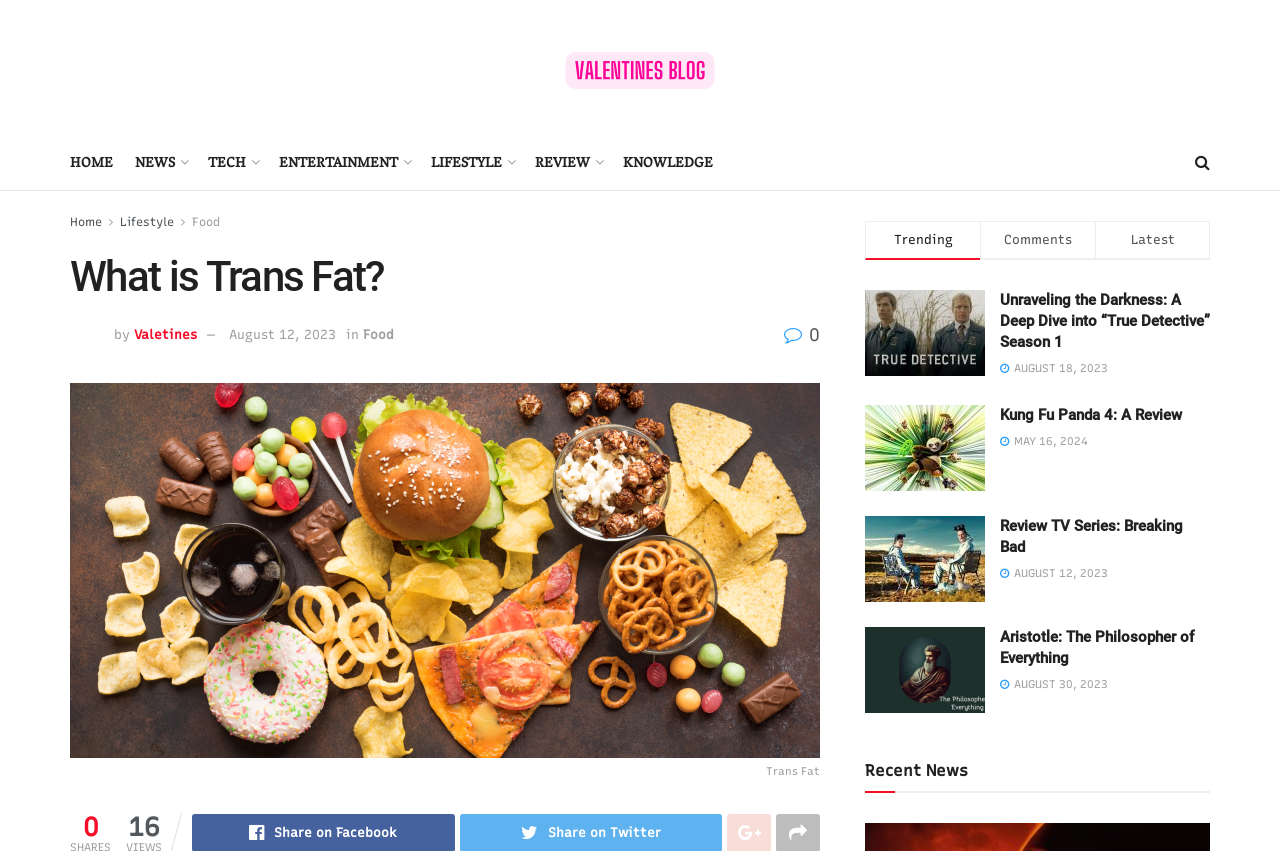Look at the image and write a detailed answer to the question: 
How many categories are listed in the top navigation bar?

The top navigation bar has links to 'HOME', 'NEWS', 'TECH', 'ENTERTAINMENT', 'LIFESTYLE', and 'REVIEW', which are 6 categories in total.